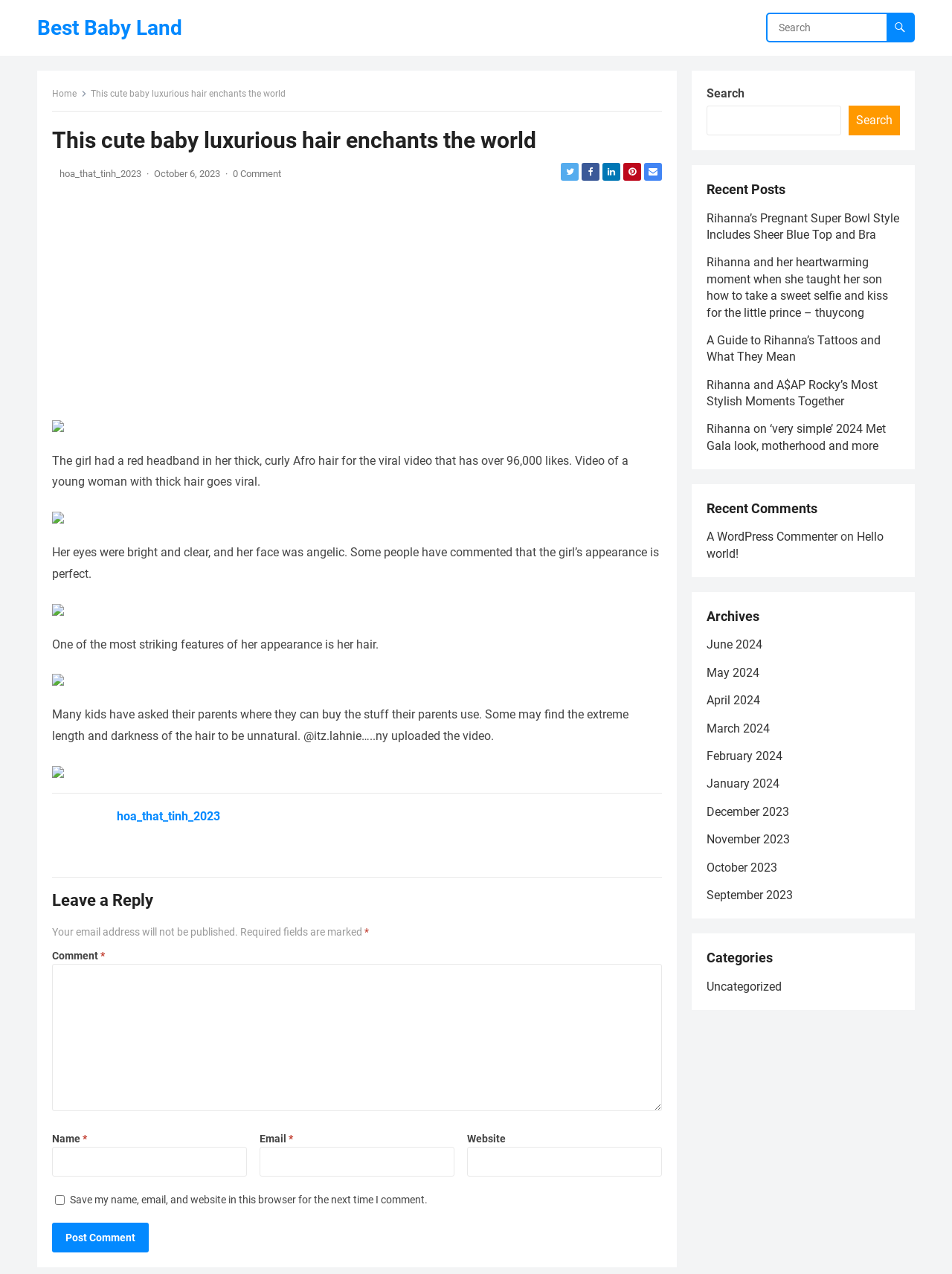Return the bounding box coordinates of the UI element that corresponds to this description: "parent_node: Email * aria-describedby="email-notes" name="email"". The coordinates must be given as four float numbers in the range of 0 and 1, [left, top, right, bottom].

[0.272, 0.9, 0.477, 0.924]